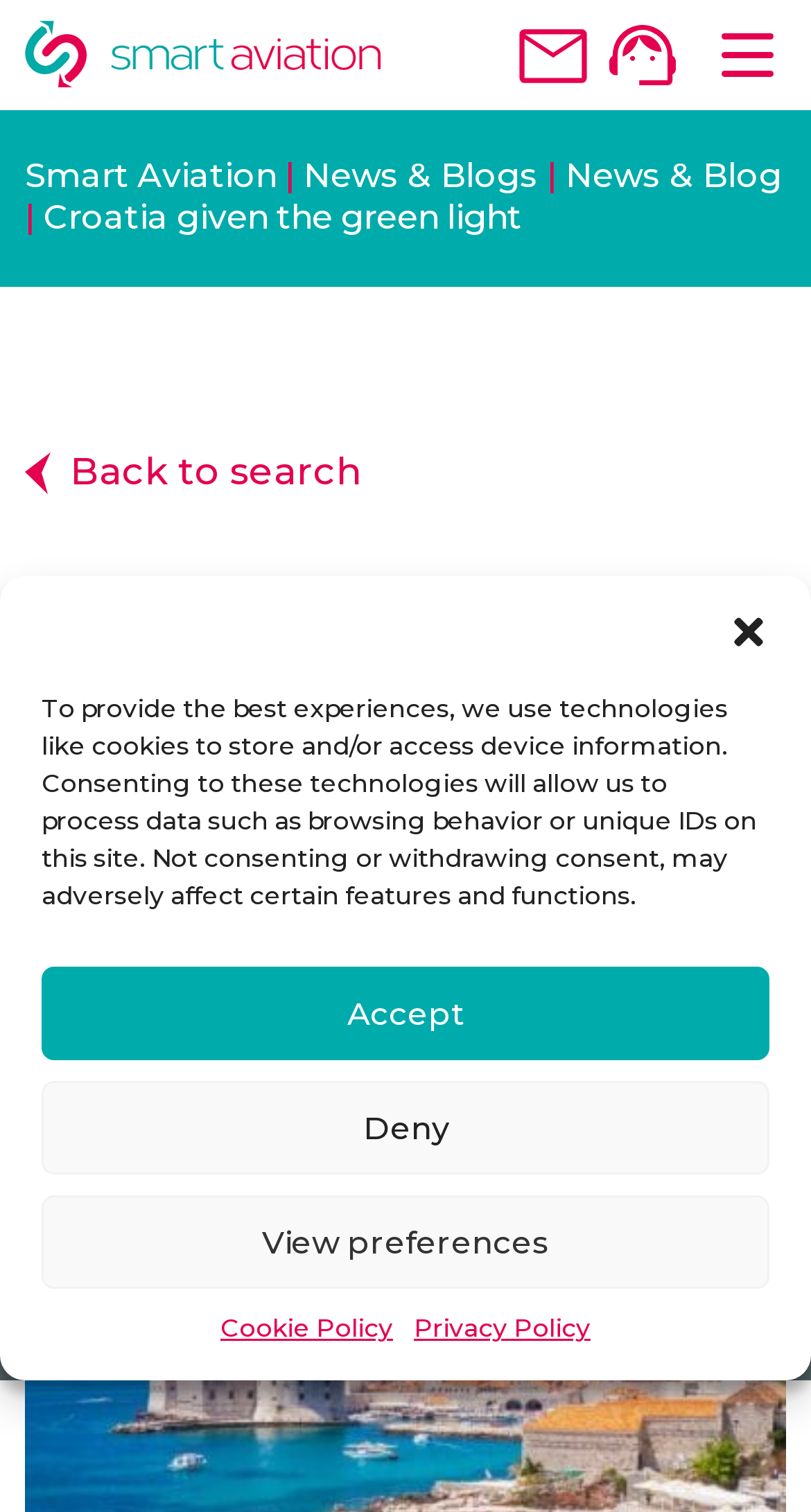Determine the coordinates of the bounding box that should be clicked to complete the instruction: "Click the Close dialogue button". The coordinates should be represented by four float numbers between 0 and 1: [left, top, right, bottom].

[0.897, 0.402, 0.949, 0.429]